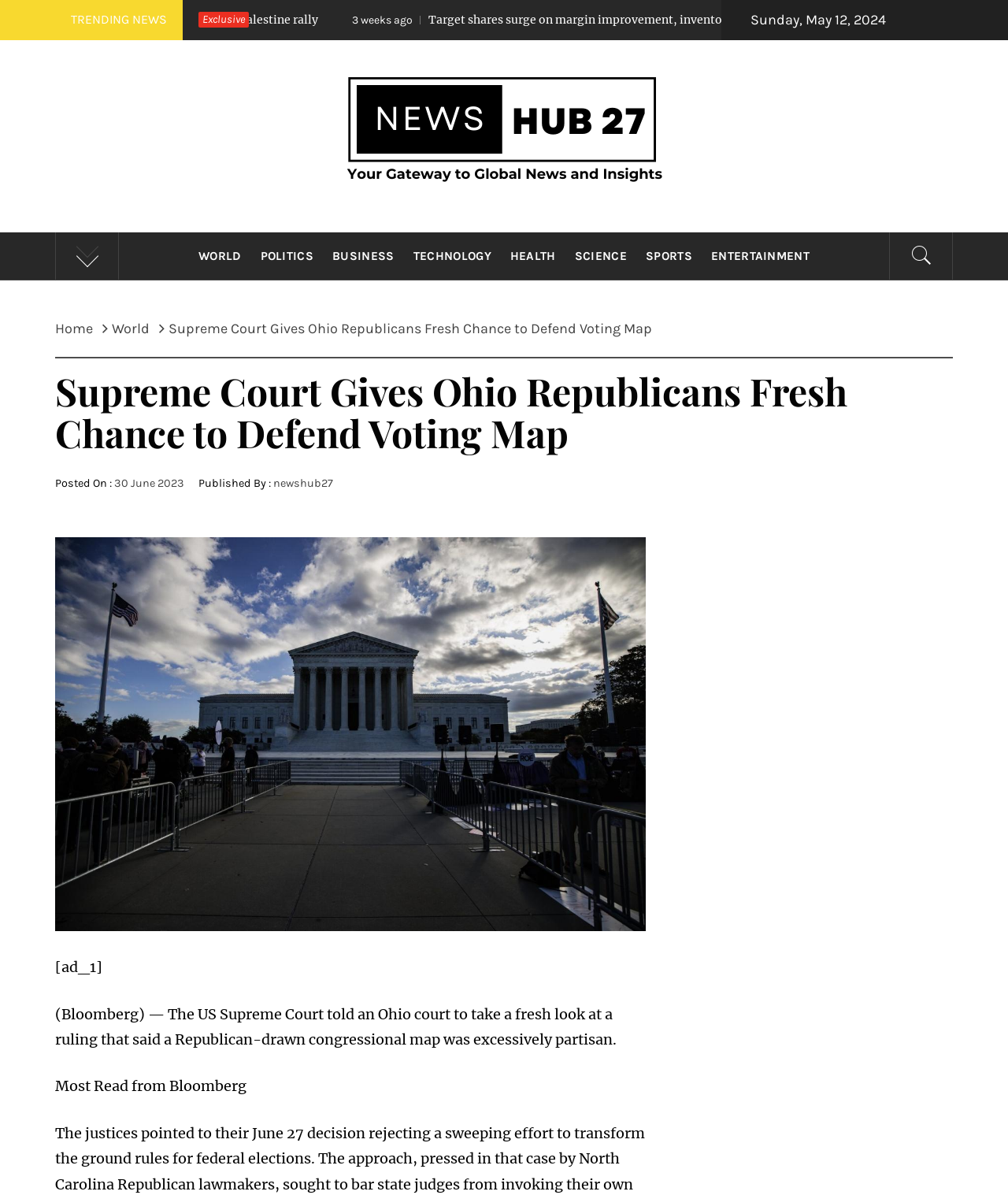What is the date of the news article?
Refer to the image and respond with a one-word or short-phrase answer.

30 June 2023